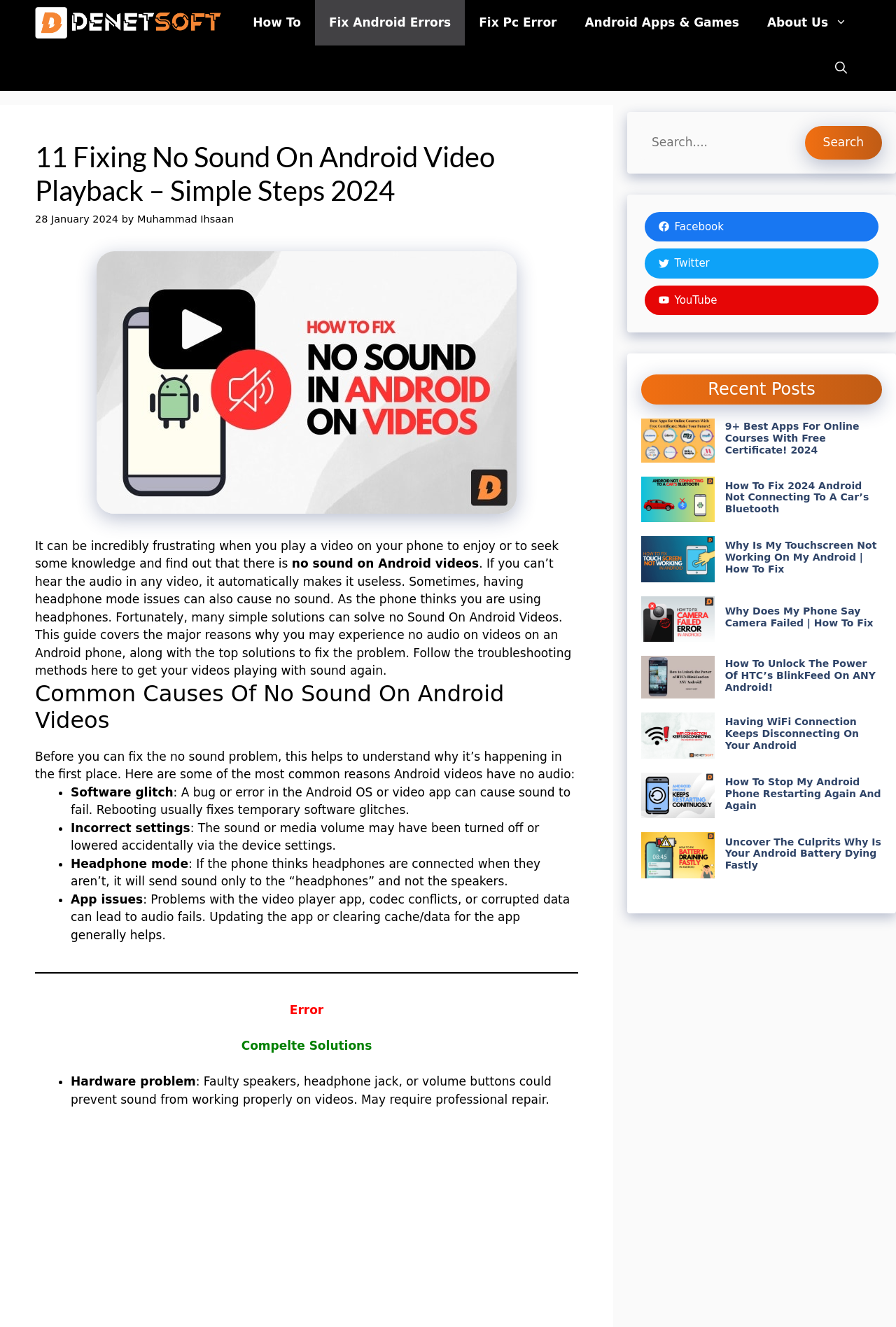Please specify the bounding box coordinates of the clickable region to carry out the following instruction: "Click on the 'Facebook' link". The coordinates should be four float numbers between 0 and 1, in the format [left, top, right, bottom].

[0.72, 0.16, 0.98, 0.182]